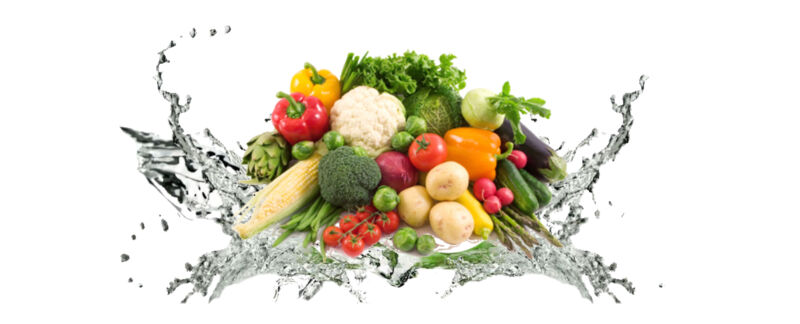Illustrate the scene in the image with a detailed description.

The image showcases a vibrant assortment of fresh vegetables, beautifully arranged and surrounded by splashes of water. This visually appealing display includes a variety of colorful ingredients, such as bell peppers, cauliflower, broccoli, tomatoes, corn, and leafy greens, all representing a nutritious and balanced dietary approach. Highlighting the importance of incorporating more vegetables into one's diet, this image underlines the connection between healthy eating and managing low back pain, as emphasized in the accompanying text discussing dietary changes. This visual serves as an illustration of the recommended anti-inflammatory foods that could potentially alleviate such discomfort.